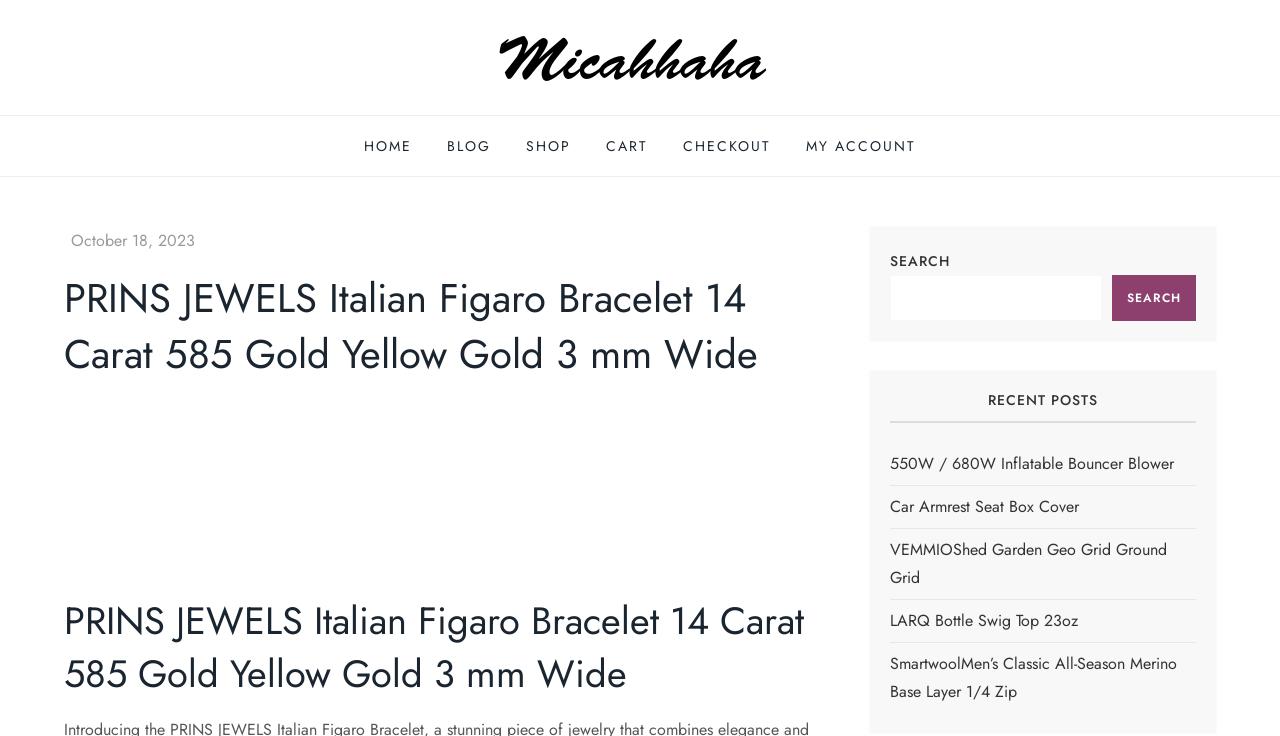Please locate the clickable area by providing the bounding box coordinates to follow this instruction: "View recent posts".

[0.696, 0.531, 0.934, 0.574]